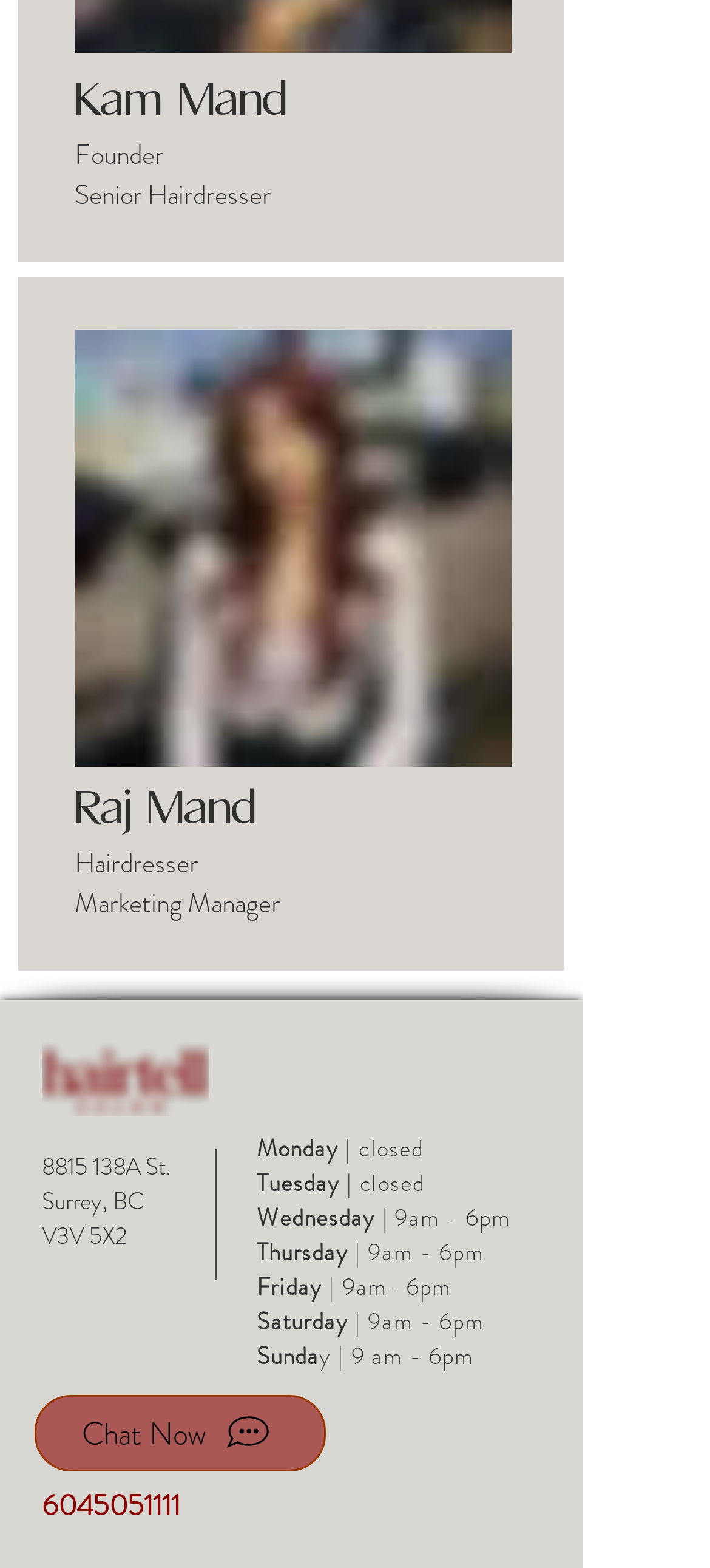Identify and provide the bounding box for the element described by: "Chat Now".

[0.049, 0.889, 0.459, 0.938]